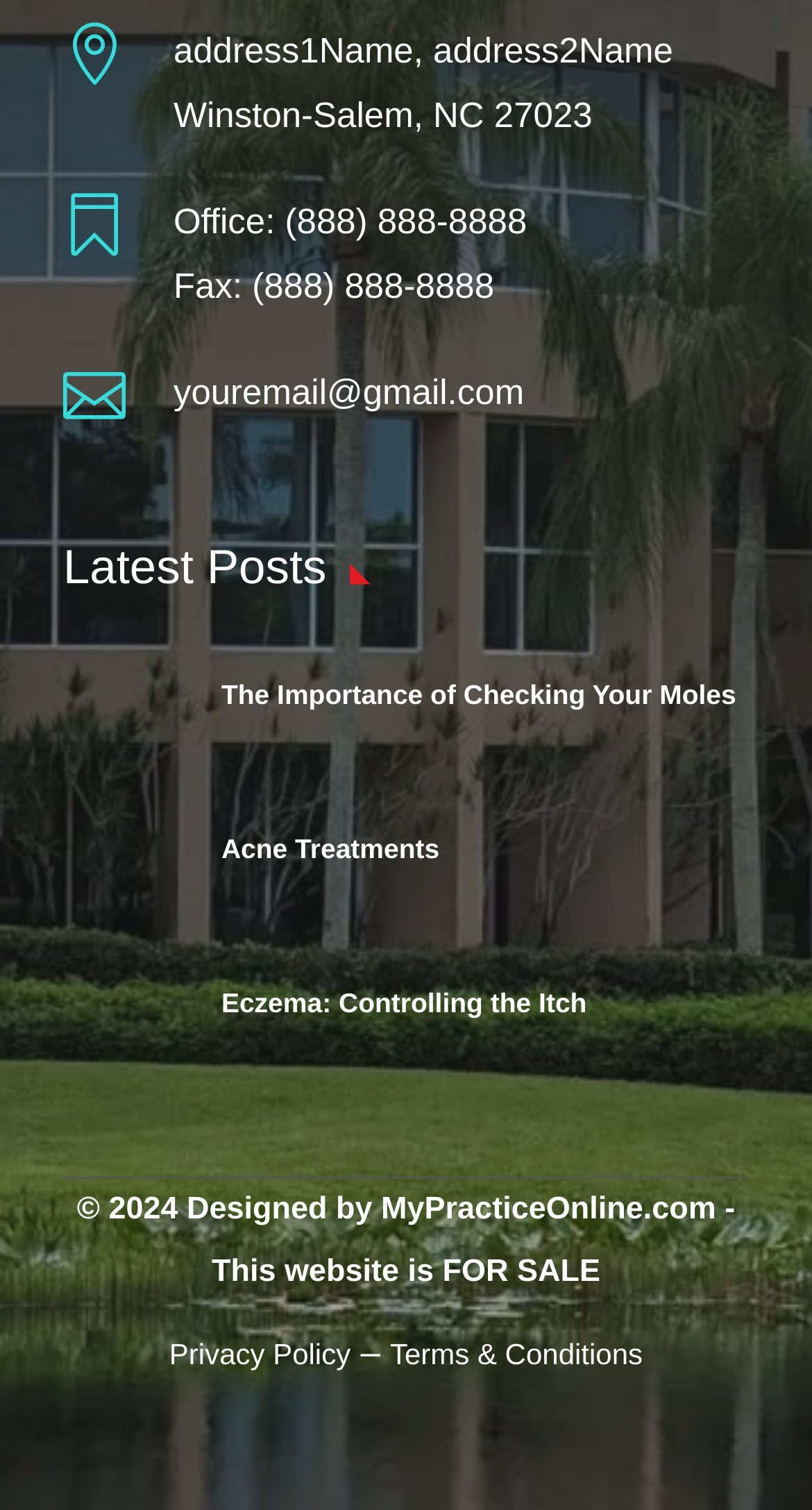Can you specify the bounding box coordinates of the area that needs to be clicked to fulfill the following instruction: "Click on Home"?

None